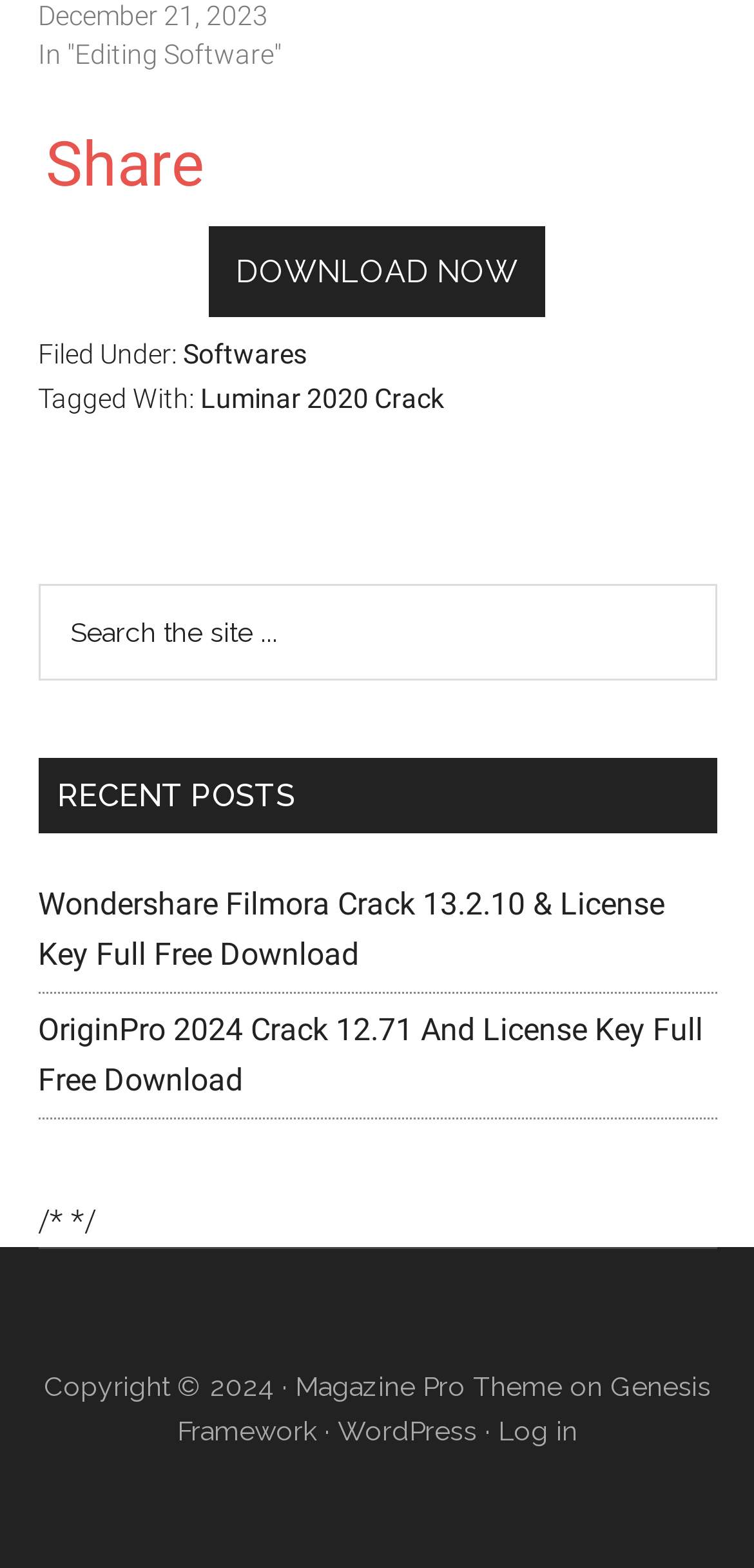What is the date displayed at the top?
We need a detailed and meticulous answer to the question.

I found the date 'December 21, 2023' at the top of the webpage, which is displayed as a static text element with a bounding box coordinate of [0.05, 0.0, 0.355, 0.02].